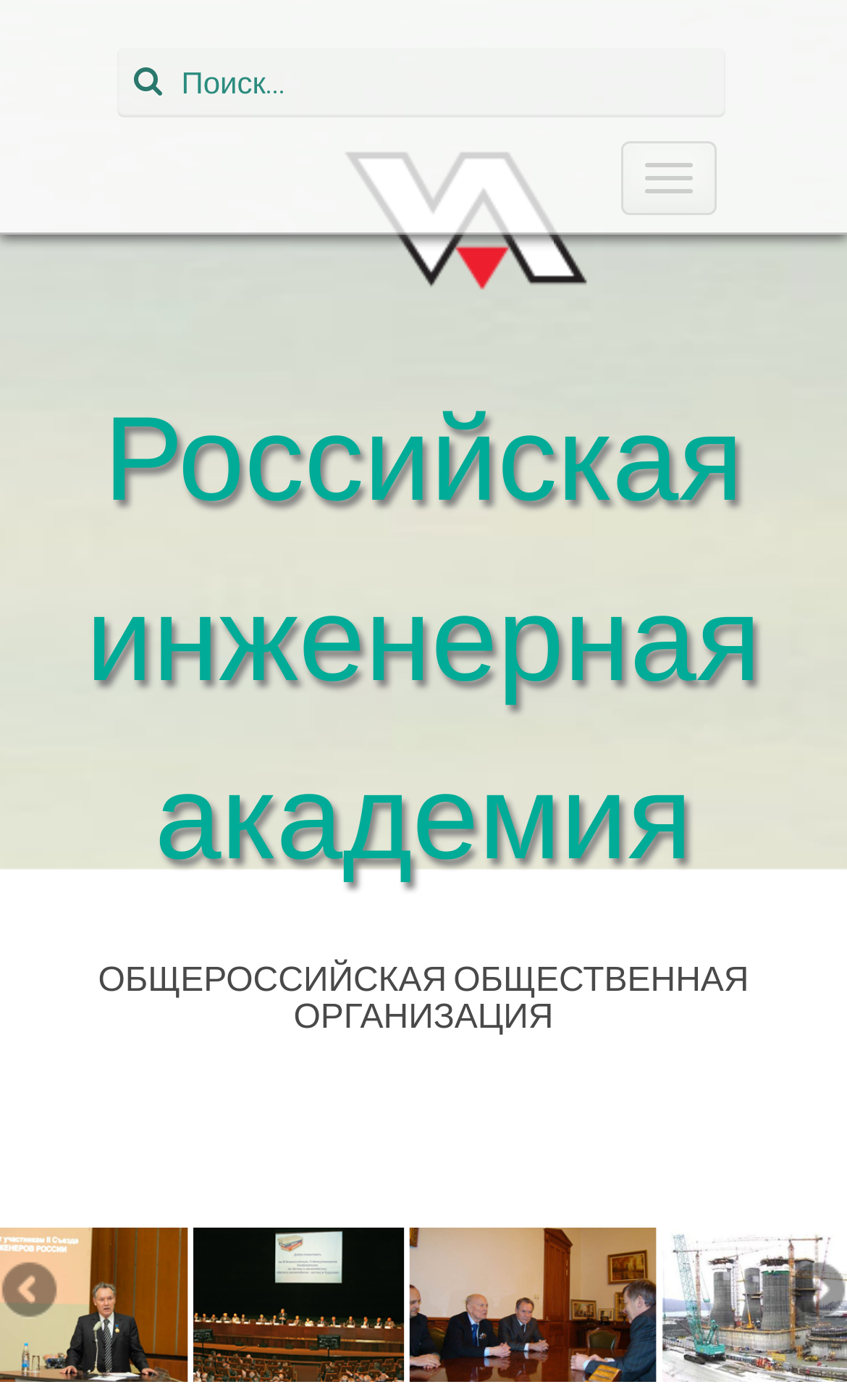Is the webpage related to an organization?
Please provide a detailed answer to the question.

I can see headings and links that suggest the webpage is related to an organization, such as 'Российская инженерная академия' and 'ОБЩЕРОССИЙСКАЯ ОБЩЕСТВЕННАЯ ОРГАНИЗАЦИЯ', which are likely names of organizations.